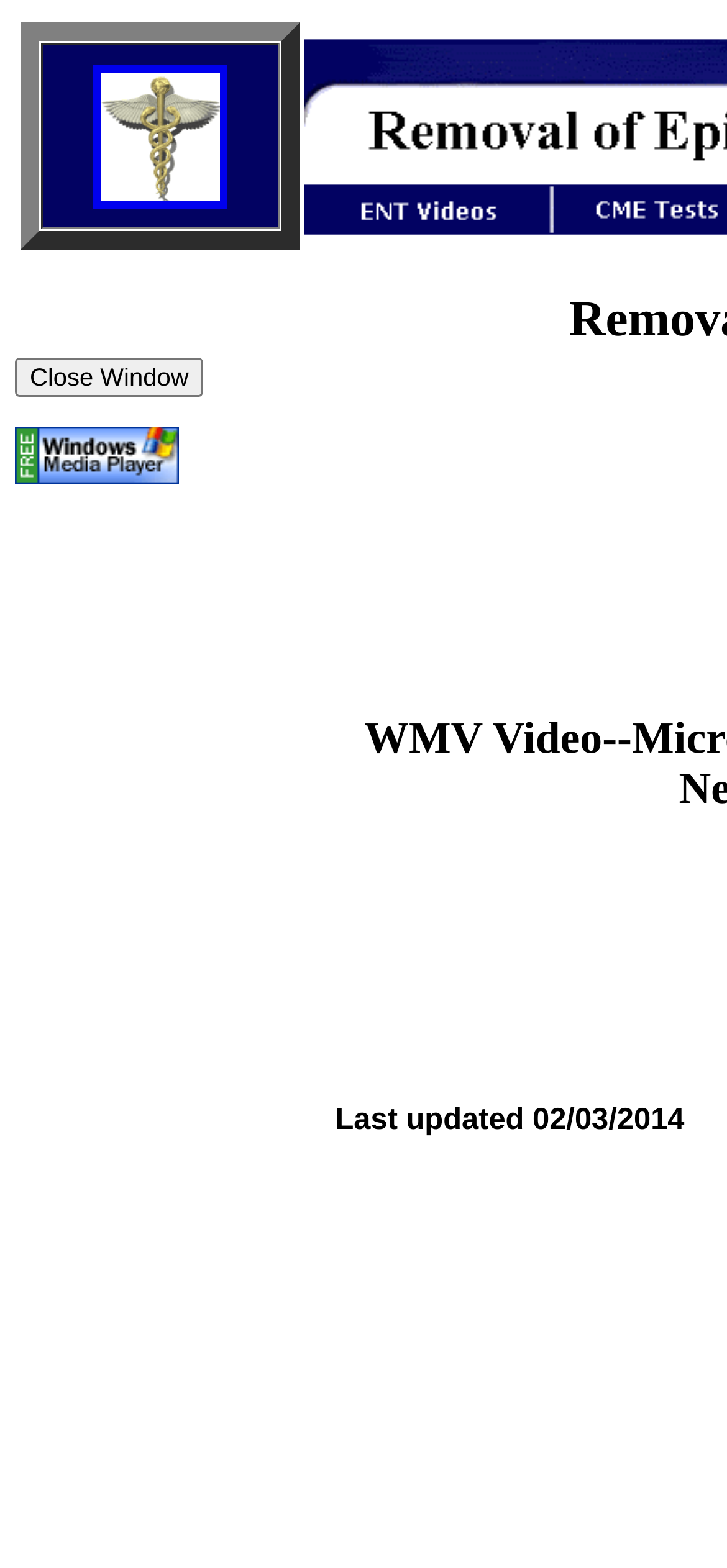Give a concise answer using only one word or phrase for this question:
What is the topic of the video?

Epiglottic Cyst Removal